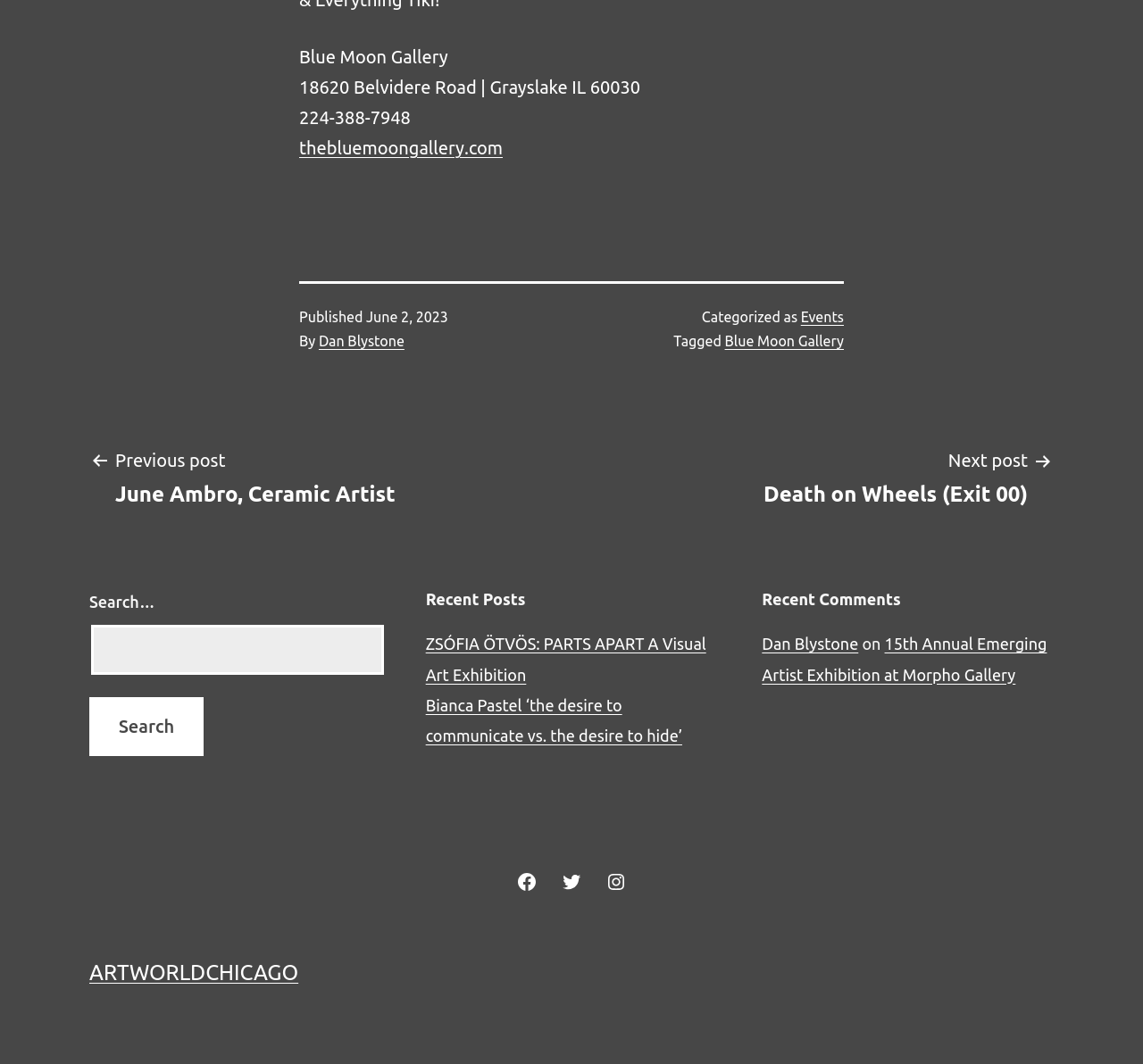Pinpoint the bounding box coordinates of the element that must be clicked to accomplish the following instruction: "View the Facebook page". The coordinates should be in the format of four float numbers between 0 and 1, i.e., [left, top, right, bottom].

[0.441, 0.806, 0.48, 0.849]